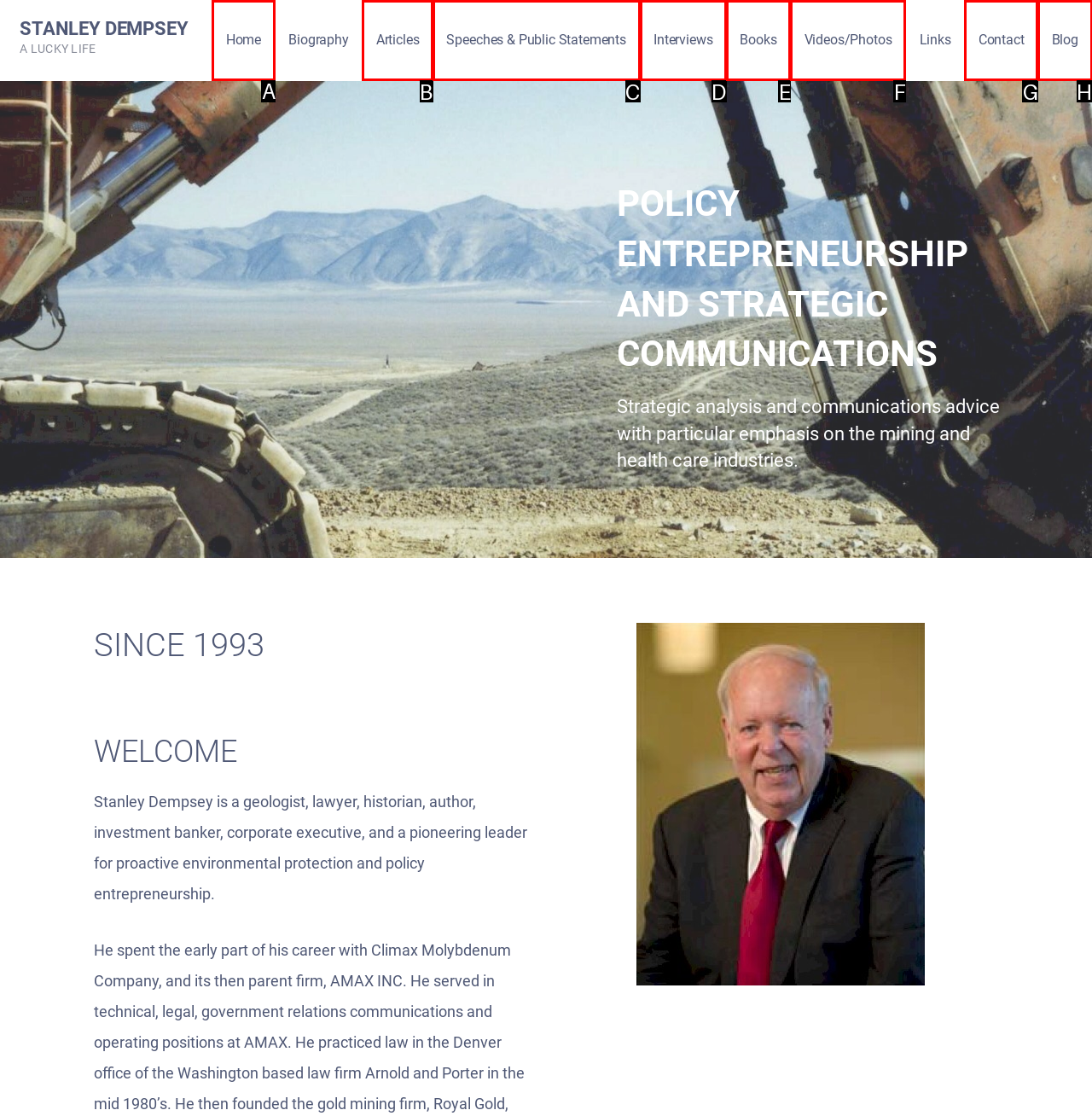Identify the letter of the UI element you need to select to accomplish the task: Click on the 'Home' link.
Respond with the option's letter from the given choices directly.

A